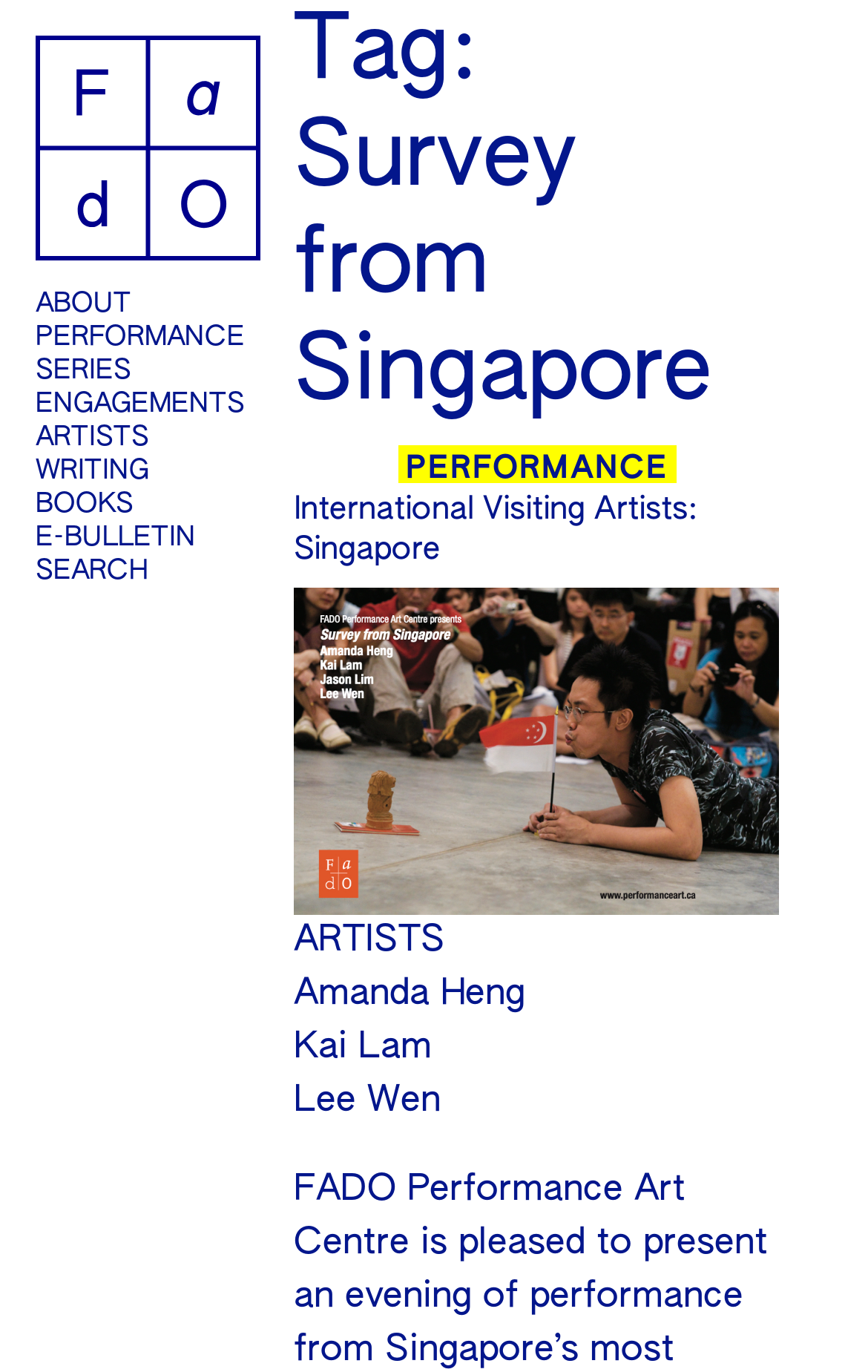Refer to the element description International Visiting Artists: Singapore and identify the corresponding bounding box in the screenshot. Format the coordinates as (top-left x, top-left y, bottom-right x, bottom-right y) with values in the range of 0 to 1.

[0.338, 0.36, 0.805, 0.411]